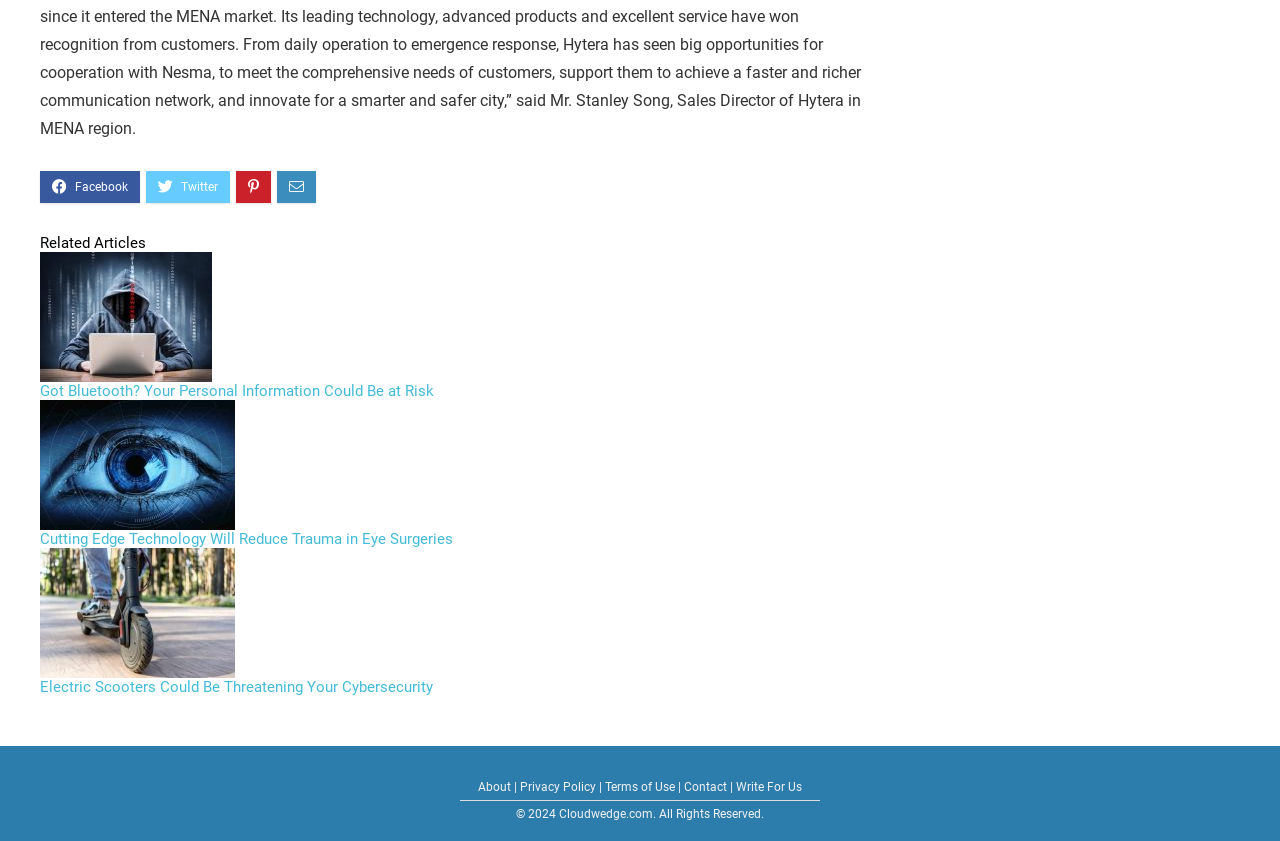Examine the image and give a thorough answer to the following question:
How many links are there in the footer section?

The footer section contains links to 'About', 'Privacy Policy', 'Terms of Use', 'Contact', 'Write For Us', and a separator, so there are 6 links in total.